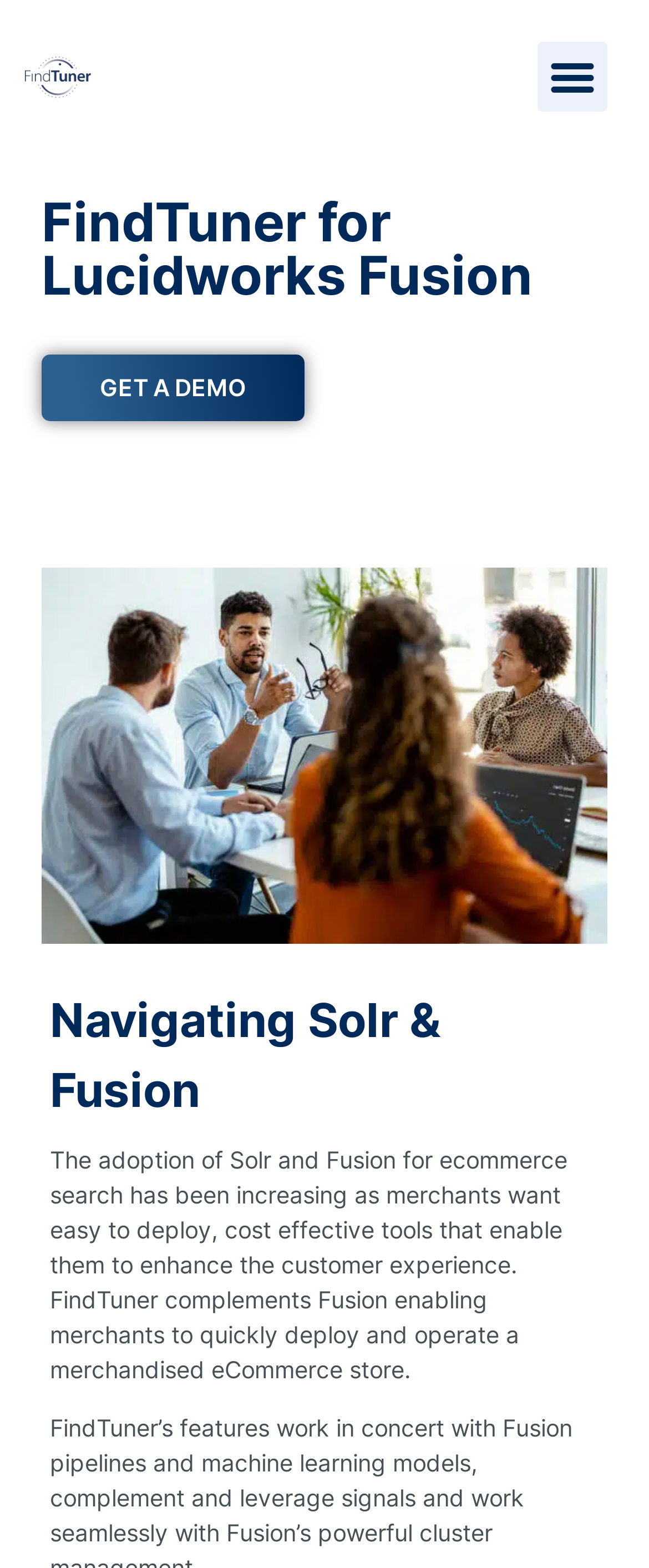Illustrate the webpage's structure and main components comprehensively.

The webpage is about FindTuner, a solution for eCommerce search merchandising, specifically designed for Solr and Lucidworks Fusion. At the top-left corner, there is a link with an accompanying image, both labeled "FindTuner eCommerce Search Merchandising for Solr". 

On the top-right corner, there is a button labeled "Menu Toggle". Below the button, the main heading "FindTuner for Lucidworks Fusion" is prominently displayed. 

Next to the main heading, a call-to-action link "GET A DEMO" is placed. 

Further down, a subheading "Navigating Solr & Fusion" is followed by a paragraph of text that explains the increasing adoption of Solr and Fusion for eCommerce search and how FindTuner complements Fusion to enable merchants to quickly deploy and operate a merchandised eCommerce store.